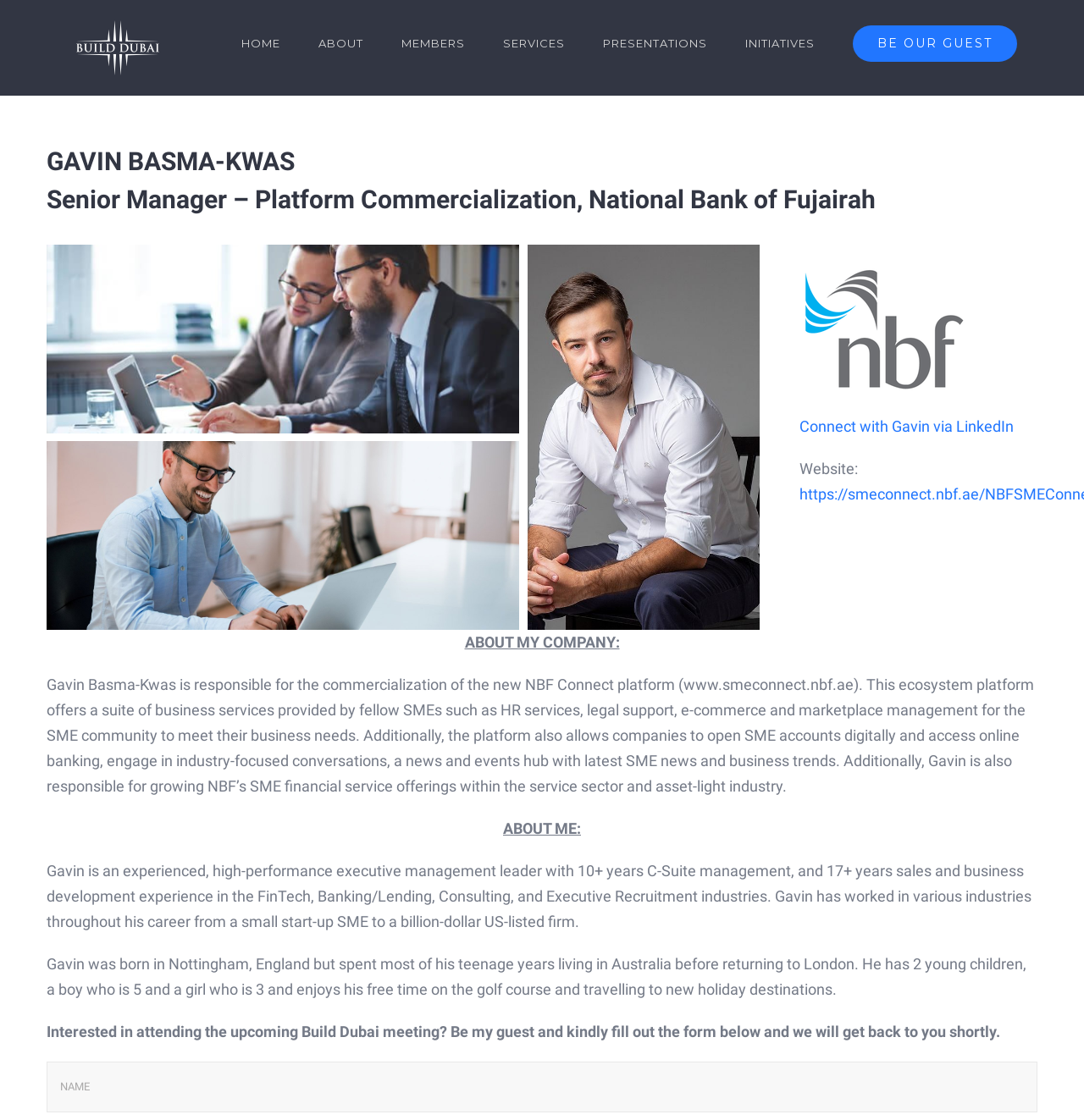Look at the image and write a detailed answer to the question: 
What is the age of Gavin's son?

In the 'ABOUT ME' section, it is mentioned that Gavin has 2 young children, a boy who is 5 and a girl who is 3.